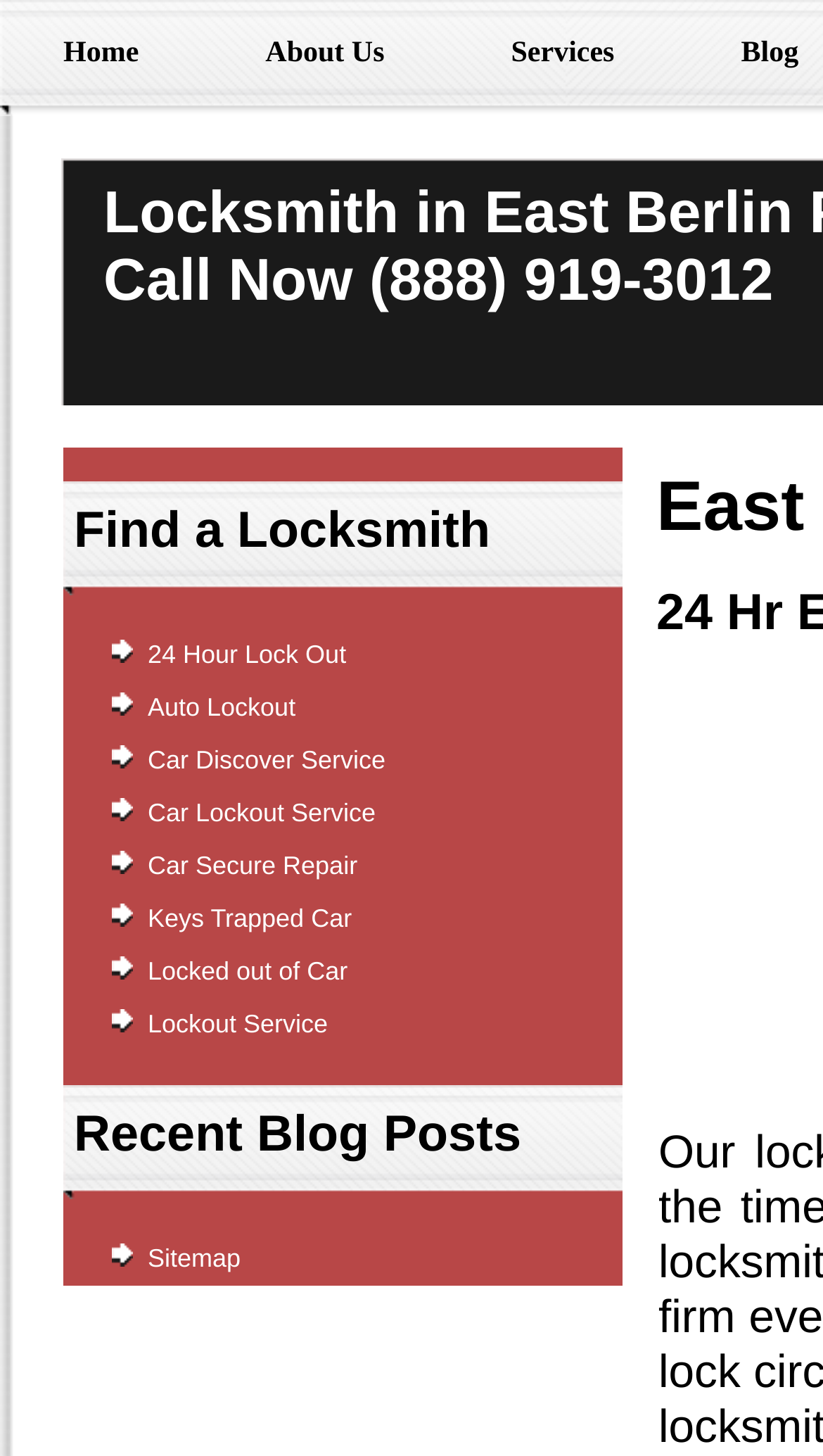Identify the bounding box for the UI element described as: "Services". The coordinates should be four float numbers between 0 and 1, i.e., [left, top, right, bottom].

[0.57, 0.014, 0.798, 0.061]